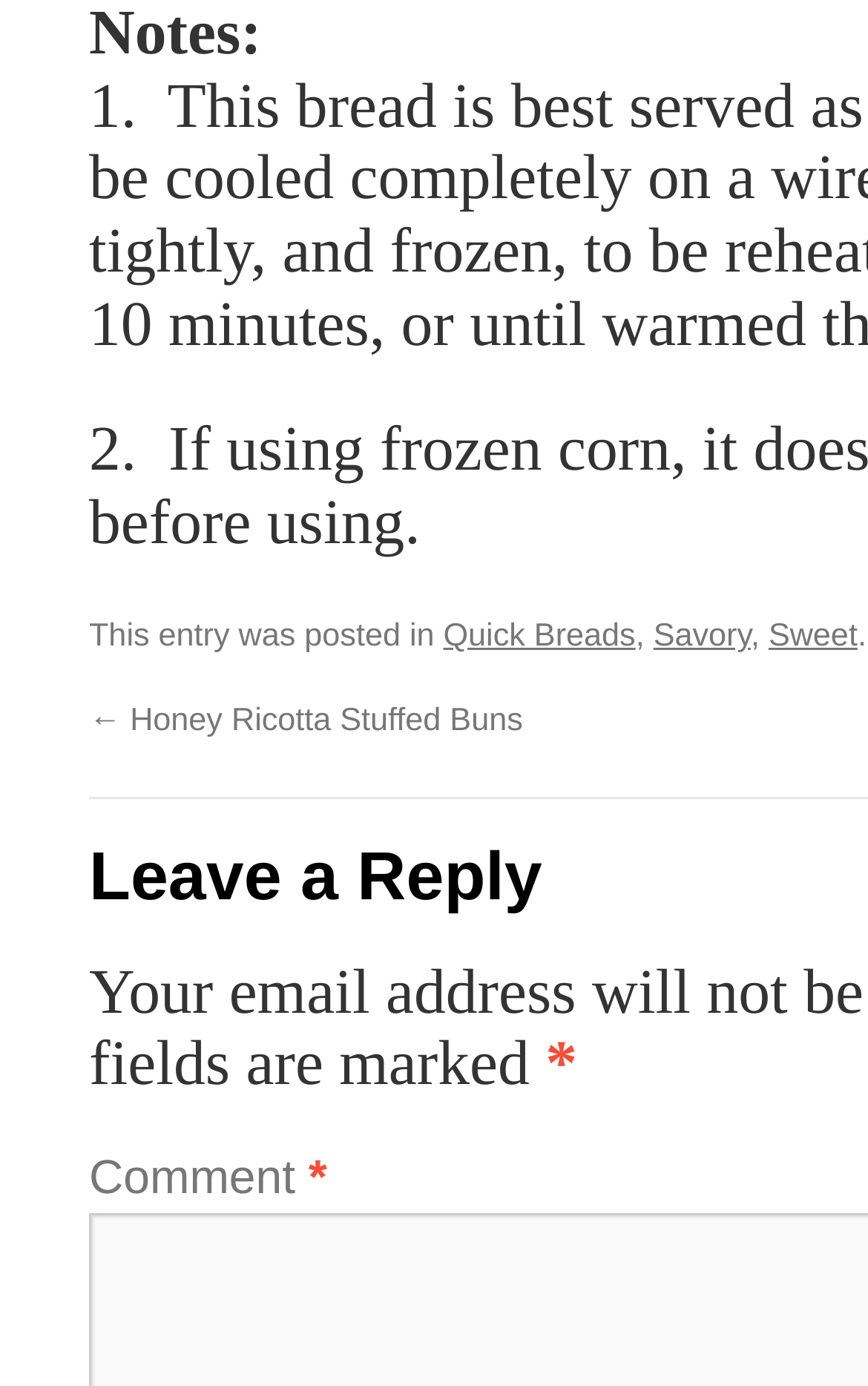Given the element description, predict the bounding box coordinates in the format (top-left x, top-left y, bottom-right x, bottom-right y). Make sure all values are between 0 and 1. Here is the element description: Sweet

[0.885, 0.508, 0.988, 0.533]